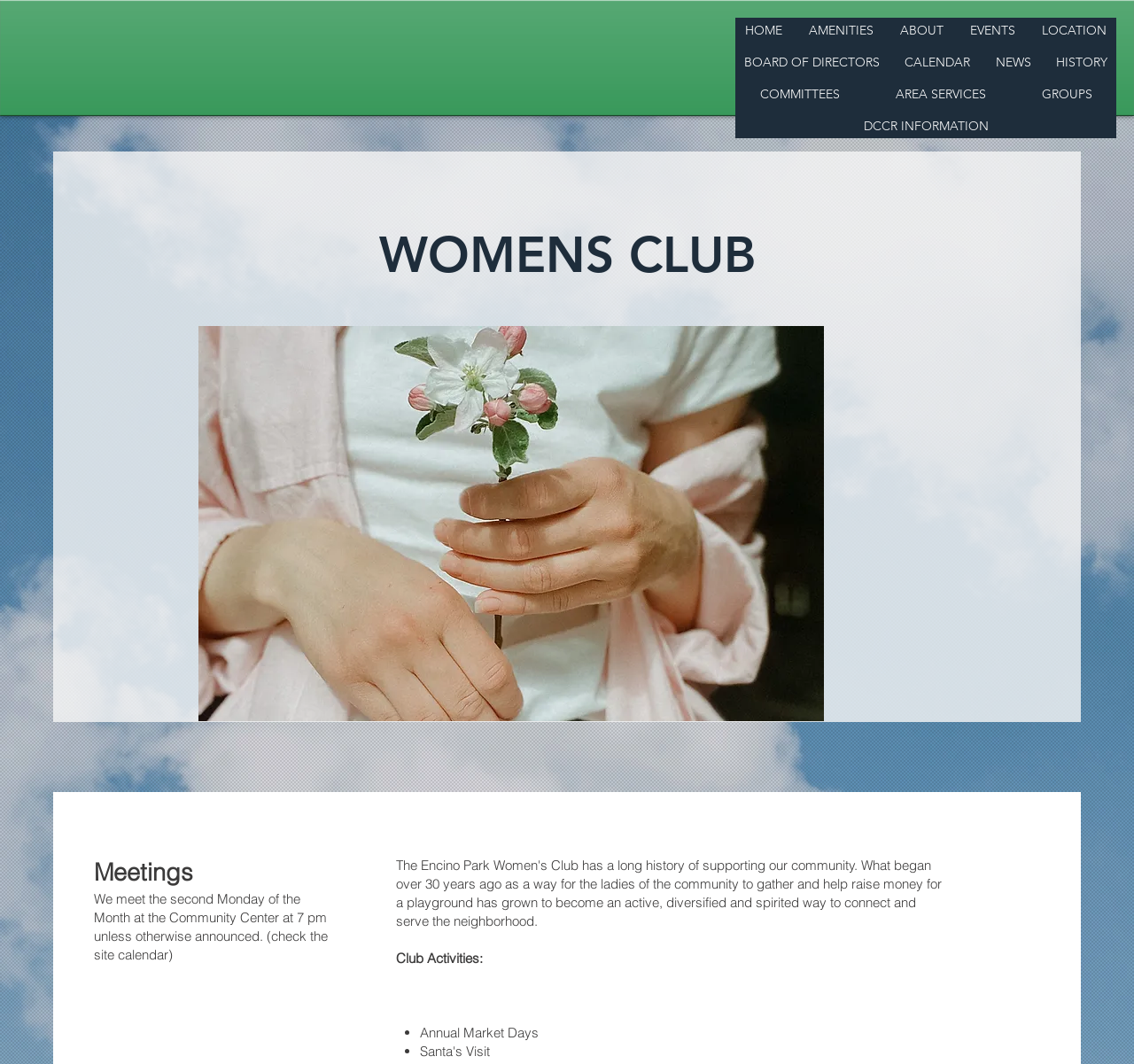With reference to the image, please provide a detailed answer to the following question: What is the name of the club?

The name of the club can be found in the heading element 'WOMENS CLUB' which is located at the top of the webpage, indicating that the webpage is about the WOMENS CLUB.